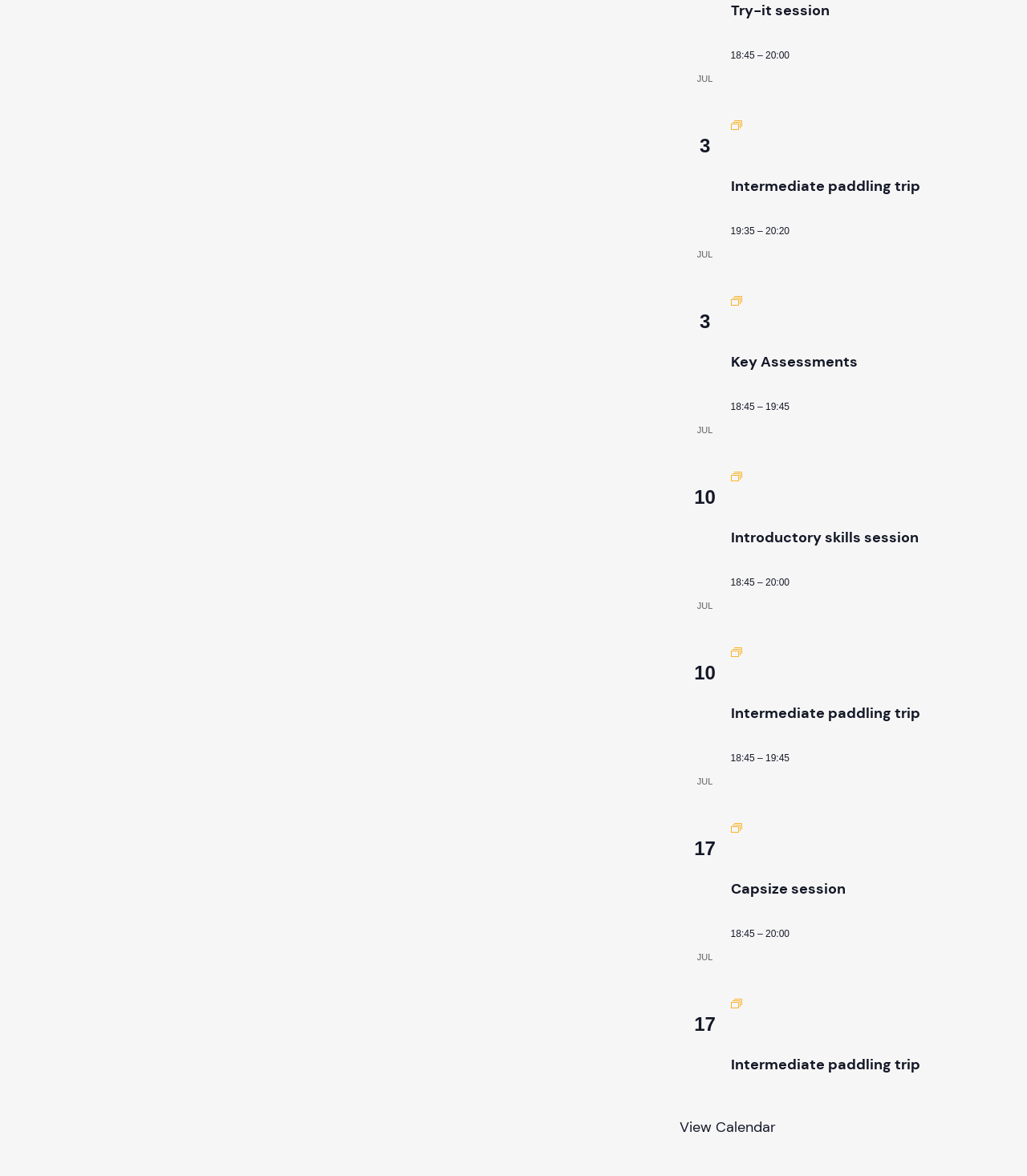What is the date of the first event?
Please provide a single word or phrase as the answer based on the screenshot.

JUL